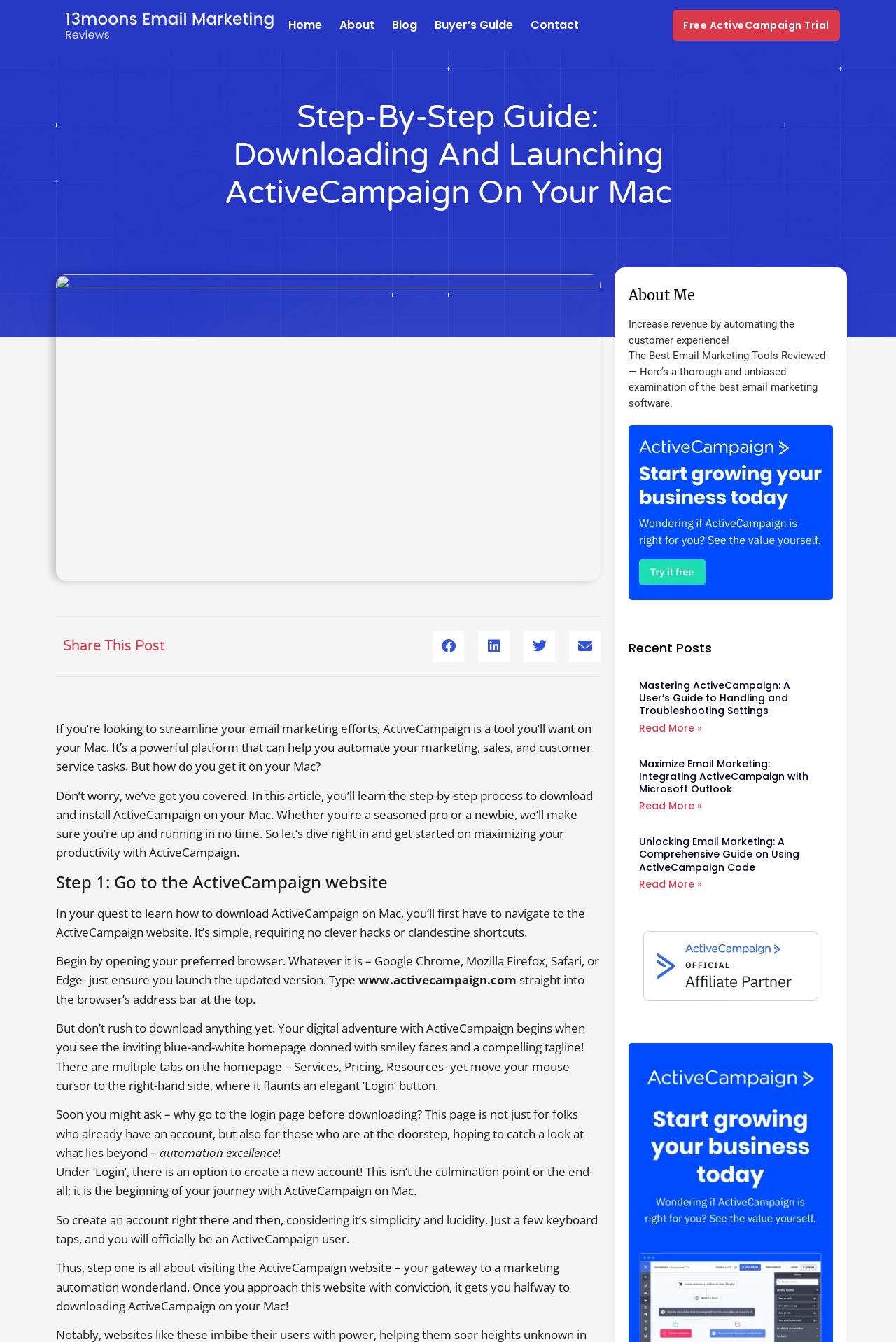Analyze the image and provide a detailed answer to the question: How many articles are listed under 'Recent Posts'?

The webpage lists three articles under the 'Recent Posts' section, with headings 'Mastering ActiveCampaign: A User’s Guide to Handling and Troubleshooting Settings', 'Maximize Email Marketing: Integrating ActiveCampaign with Microsoft Outlook', and 'Unlocking Email Marketing: A Comprehensive Guide on Using ActiveCampaign Code'.